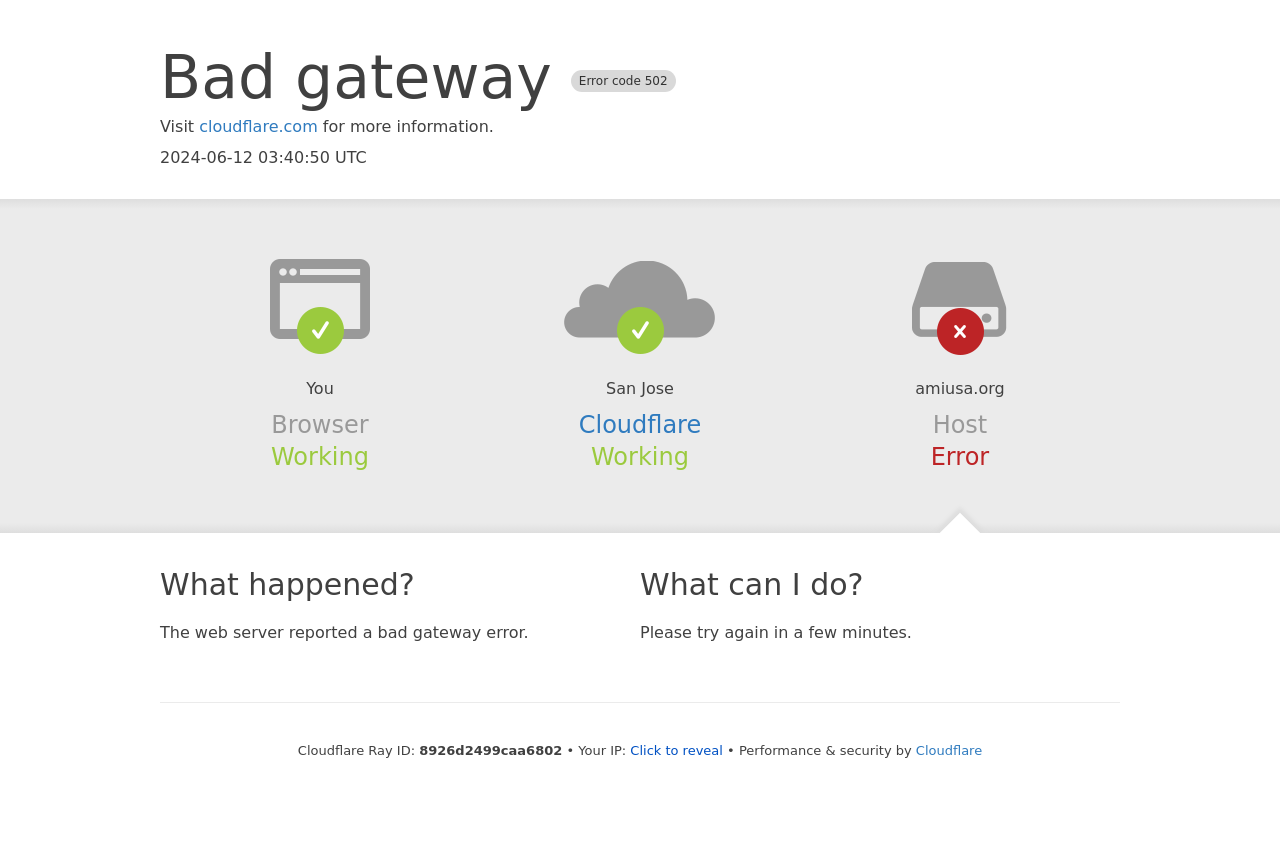What is the name of the browser?
Please look at the screenshot and answer using one word or phrase.

Not specified